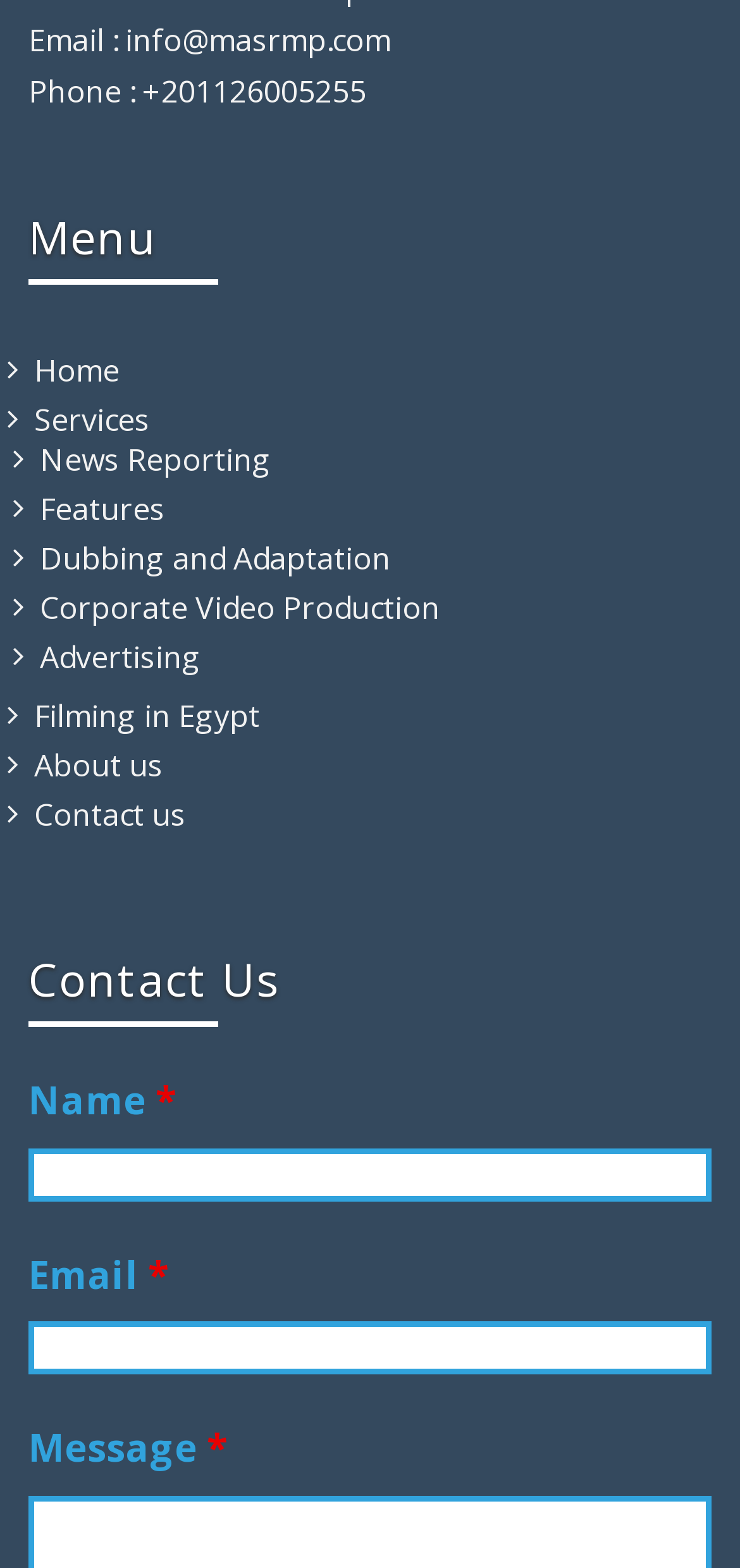Find the bounding box coordinates for the element that must be clicked to complete the instruction: "Click Services". The coordinates should be four float numbers between 0 and 1, indicated as [left, top, right, bottom].

[0.046, 0.254, 0.203, 0.281]